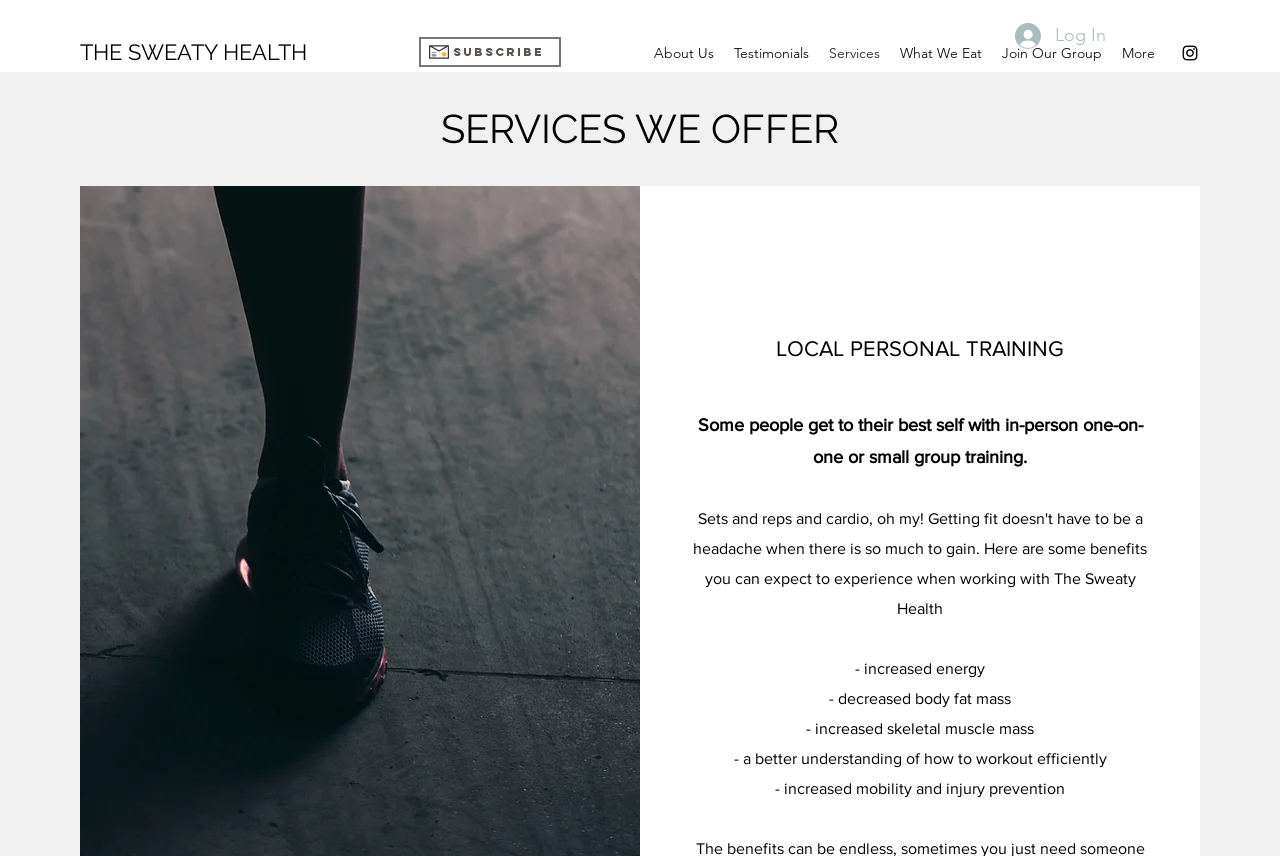Using the webpage screenshot and the element description Nicolas Cordova, determine the bounding box coordinates. Specify the coordinates in the format (top-left x, top-left y, bottom-right x, bottom-right y) with values ranging from 0 to 1.

None